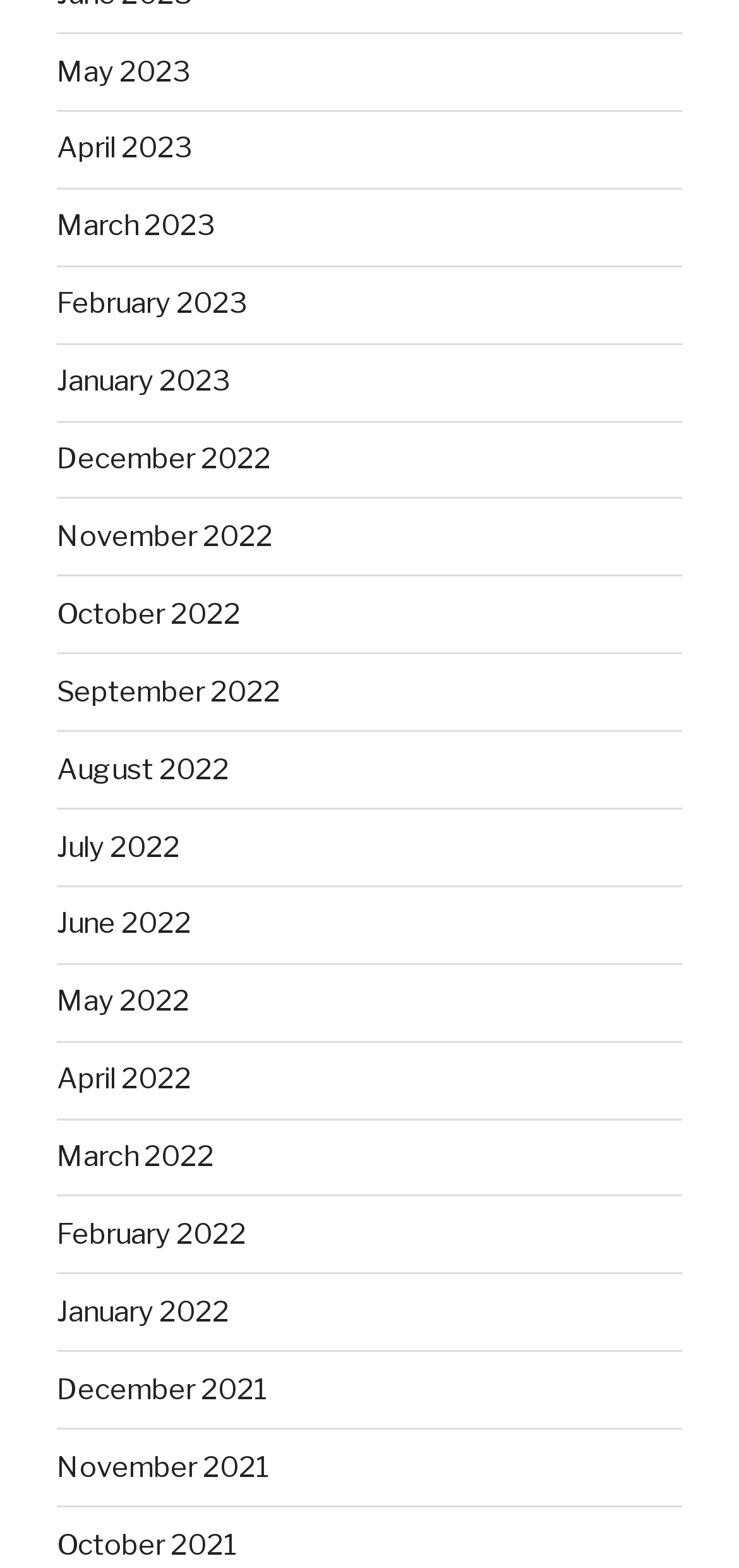Determine the bounding box coordinates for the HTML element mentioned in the following description: "September 2022". The coordinates should be a list of four floats ranging from 0 to 1, represented as [left, top, right, bottom].

[0.077, 0.43, 0.379, 0.452]